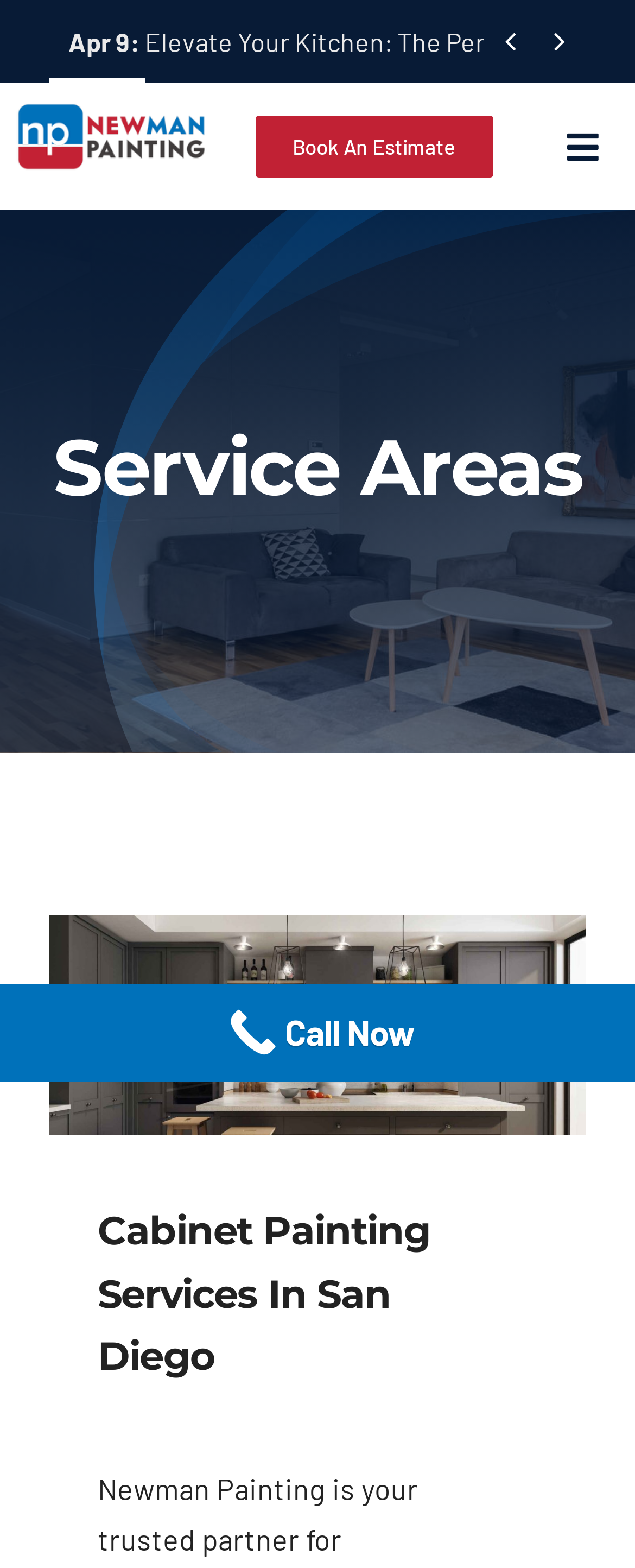Reply to the question with a brief word or phrase: What is the link below the 'Service Areas' heading?

Cabinet Painting Services in San Diego